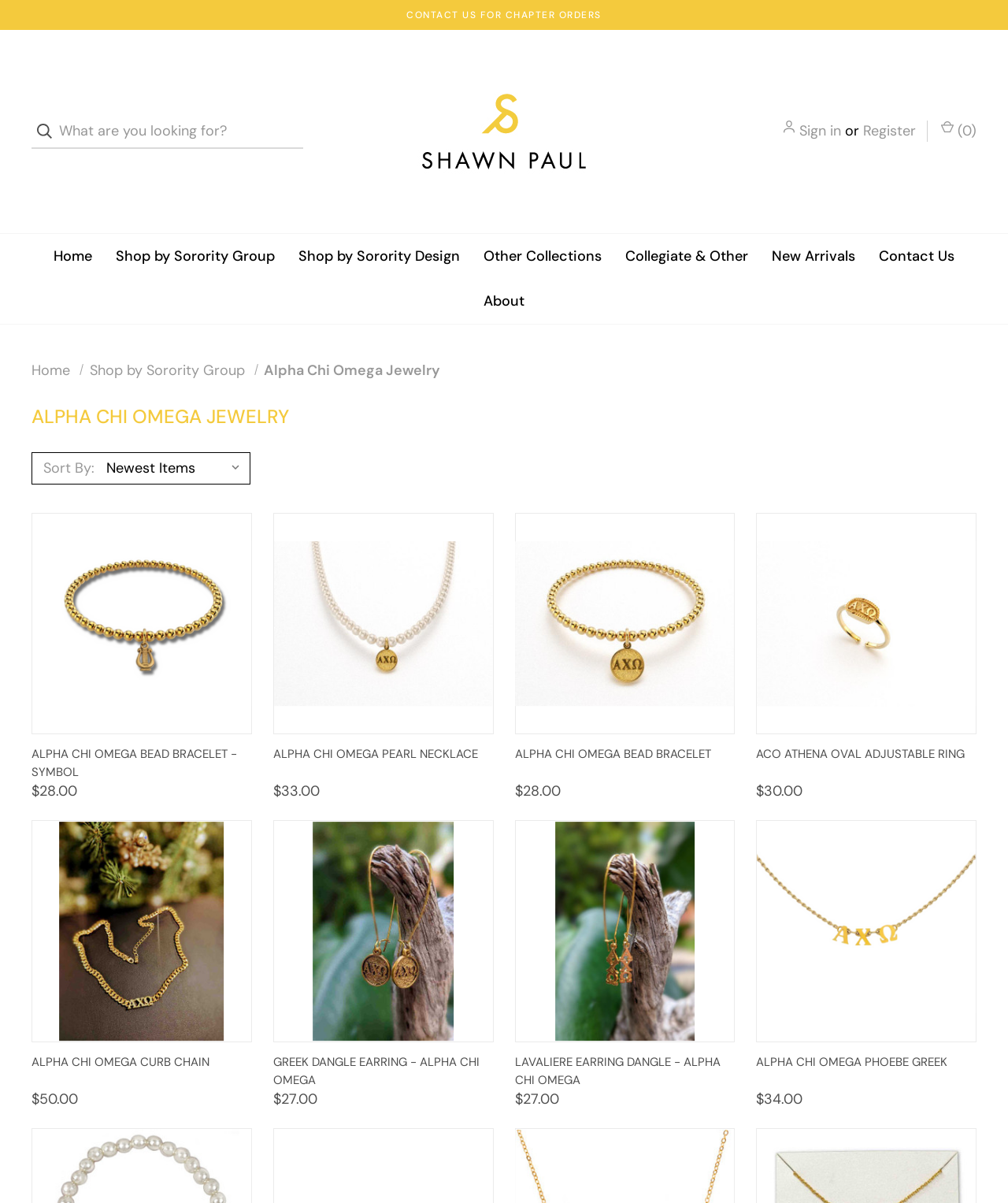Given the element description "View on Facebook" in the screenshot, predict the bounding box coordinates of that UI element.

None